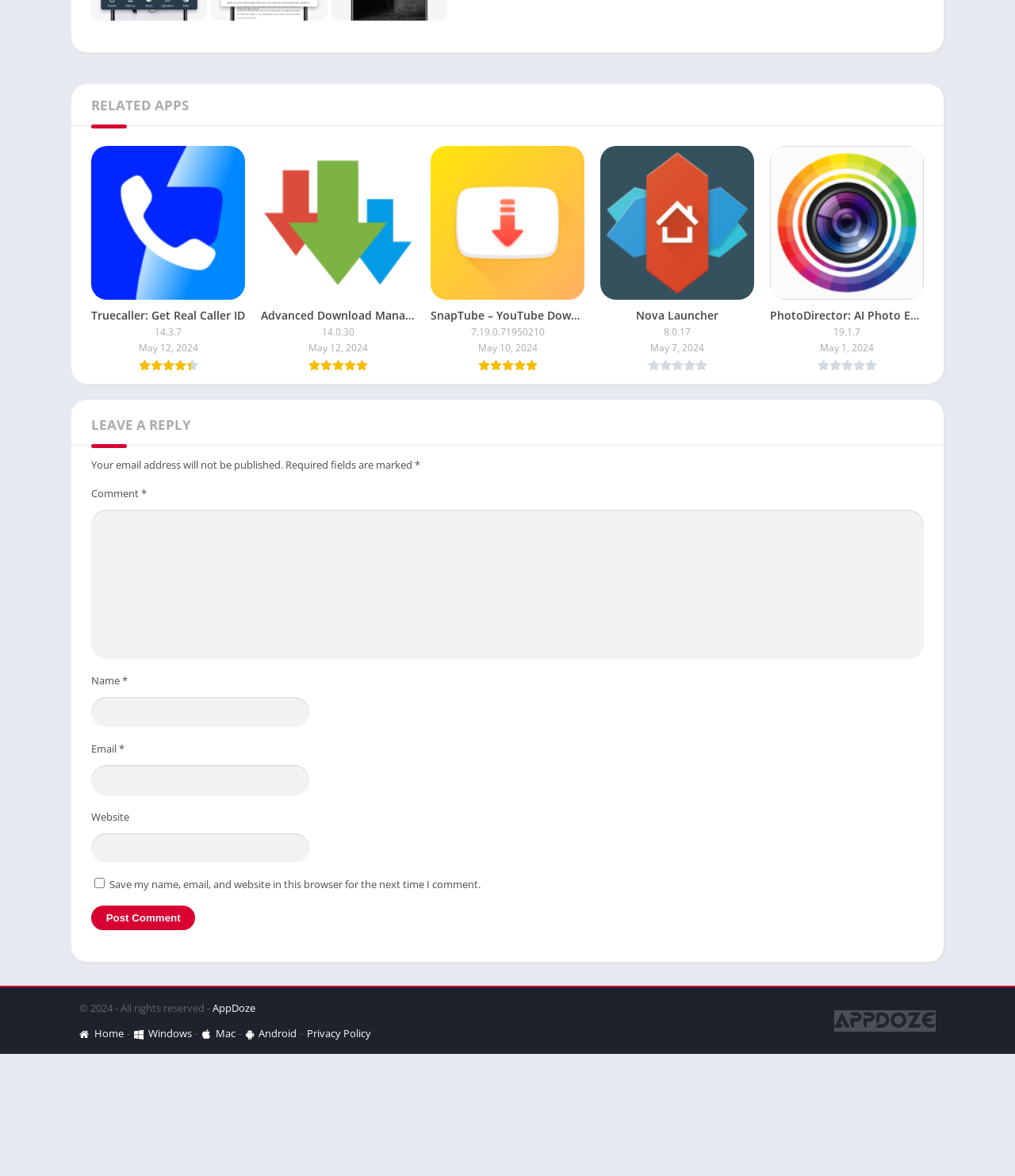Can you show the bounding box coordinates of the region to click on to complete the task described in the instruction: "Go to AppDoze homepage"?

[0.078, 0.873, 0.121, 0.885]